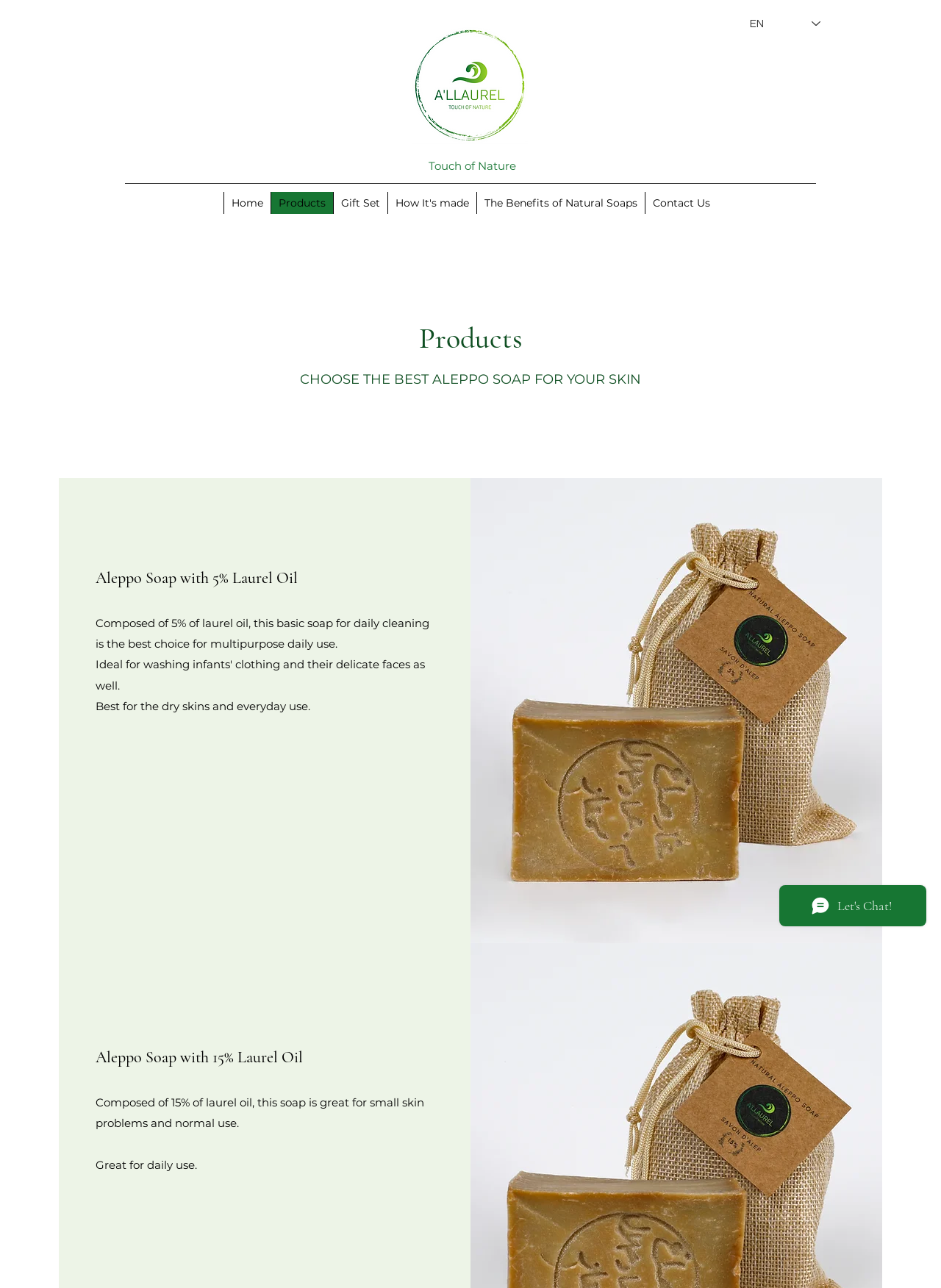Identify the bounding box coordinates for the UI element described as follows: "Home". Ensure the coordinates are four float numbers between 0 and 1, formatted as [left, top, right, bottom].

[0.238, 0.149, 0.288, 0.166]